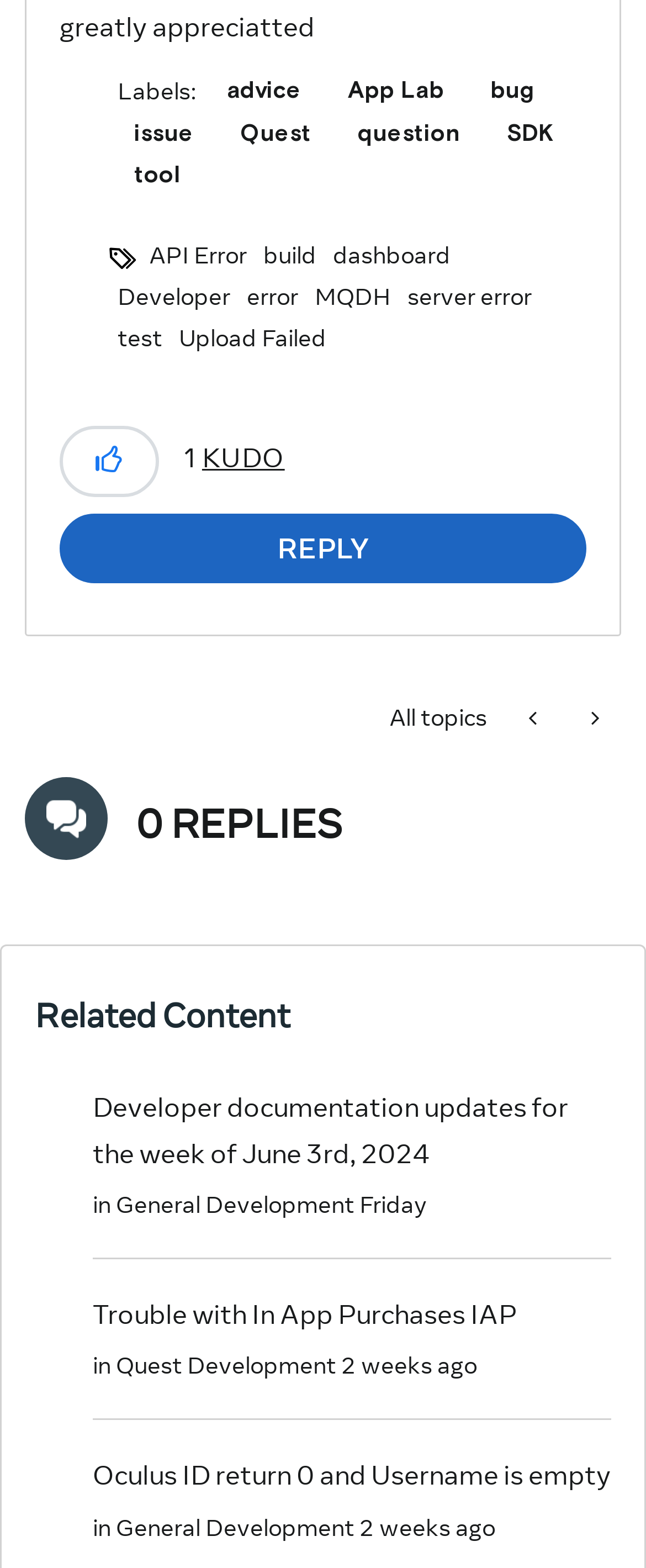What is the category of the post 'Developer documentation updates for the week of June 3rd, 2024'?
Using the picture, provide a one-word or short phrase answer.

General Development